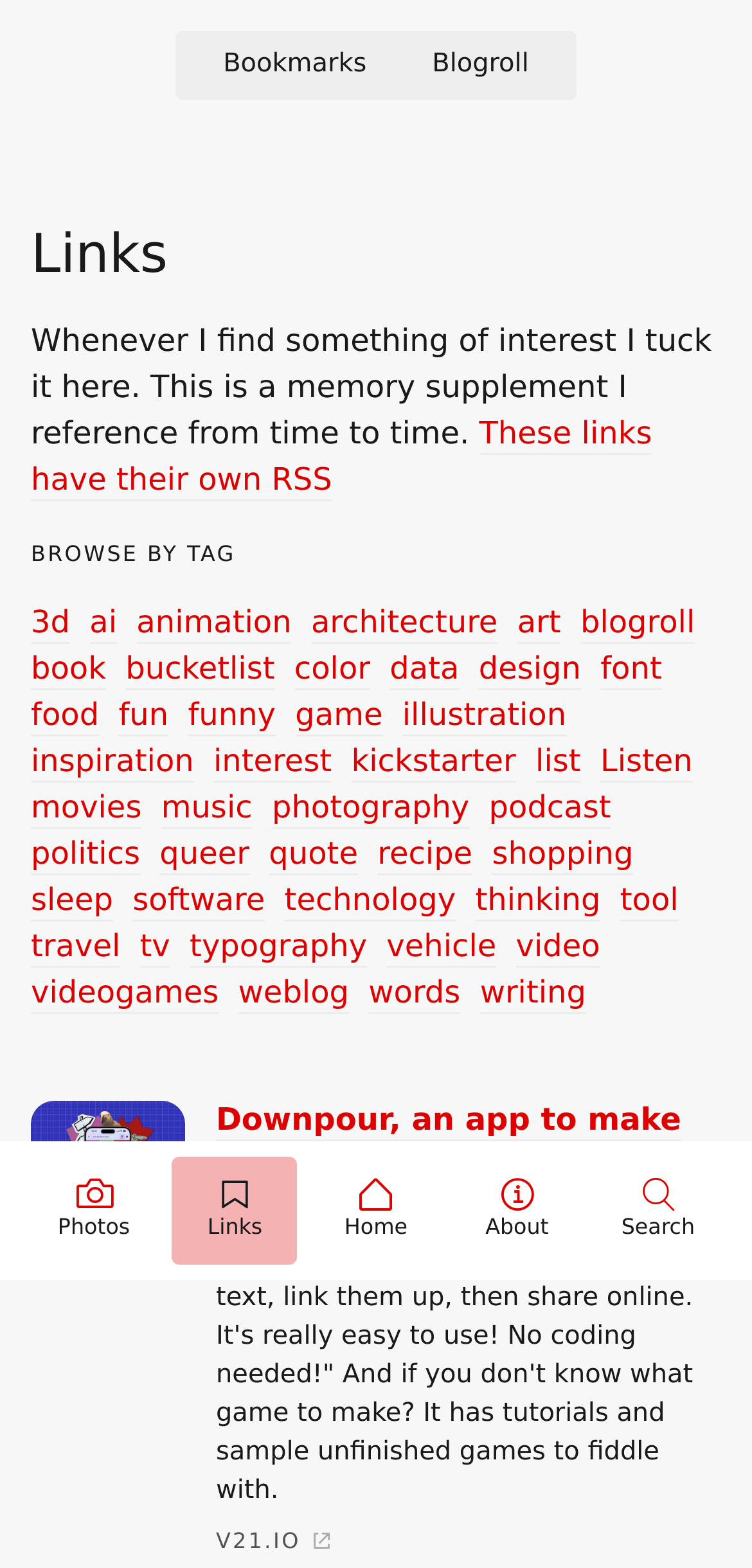Please provide the bounding box coordinates for the element that needs to be clicked to perform the instruction: "Learn more about Downpour, an app to make games". The coordinates must consist of four float numbers between 0 and 1, formatted as [left, top, right, bottom].

[0.287, 0.702, 0.959, 0.751]